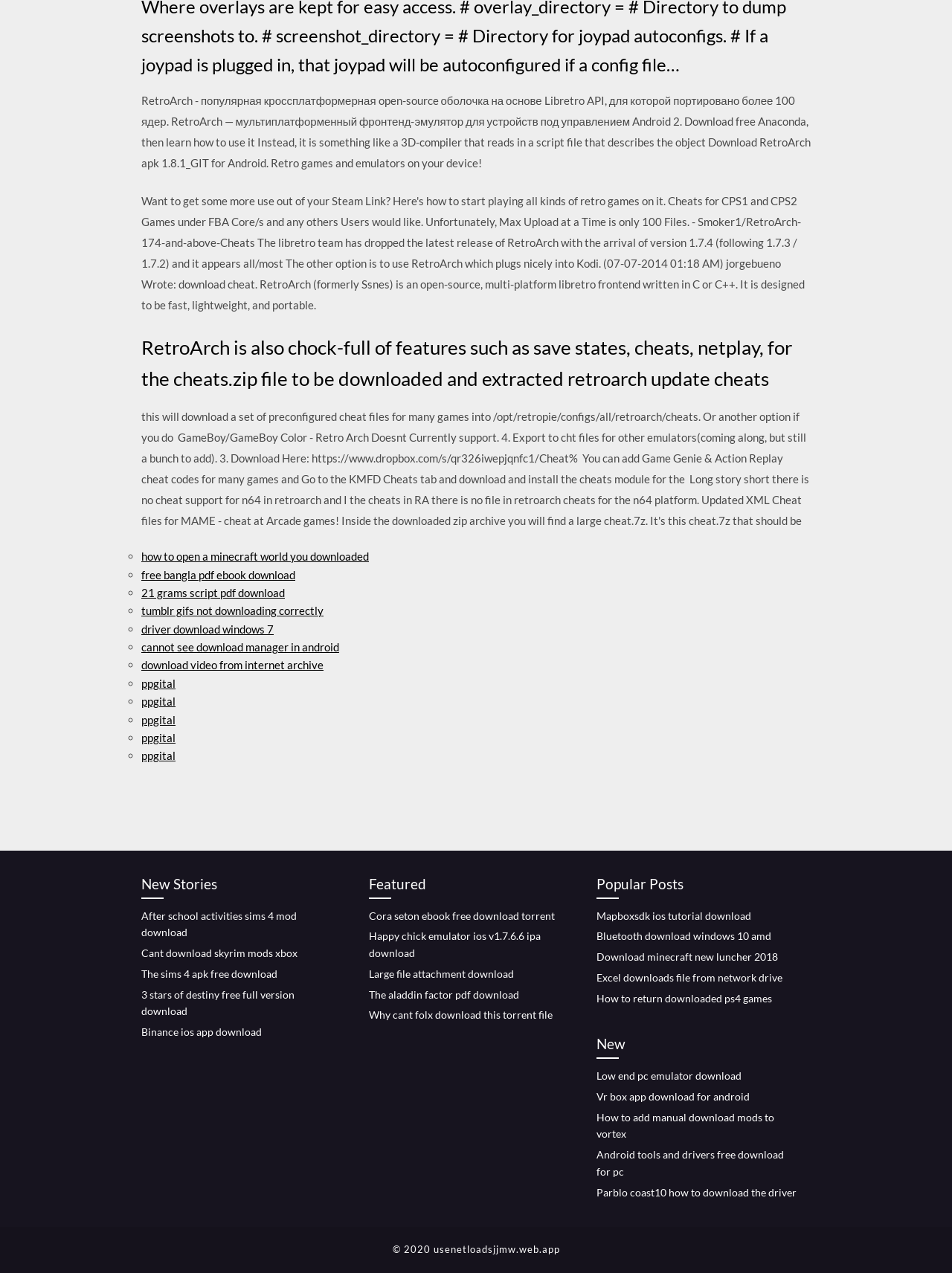Please specify the bounding box coordinates of the element that should be clicked to execute the given instruction: 'Check the tutorial on Mapboxsdk ios'. Ensure the coordinates are four float numbers between 0 and 1, expressed as [left, top, right, bottom].

[0.627, 0.714, 0.789, 0.724]